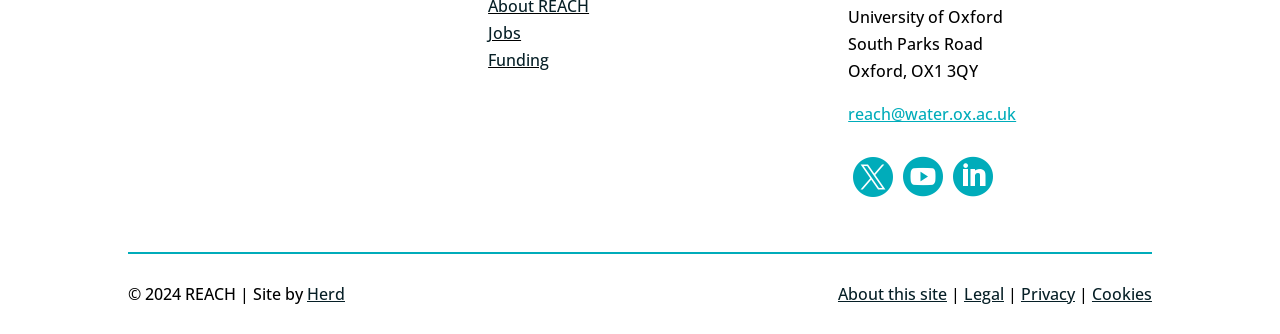Identify the bounding box coordinates for the region to click in order to carry out this instruction: "View Legal information". Provide the coordinates using four float numbers between 0 and 1, formatted as [left, top, right, bottom].

[0.753, 0.847, 0.784, 0.913]